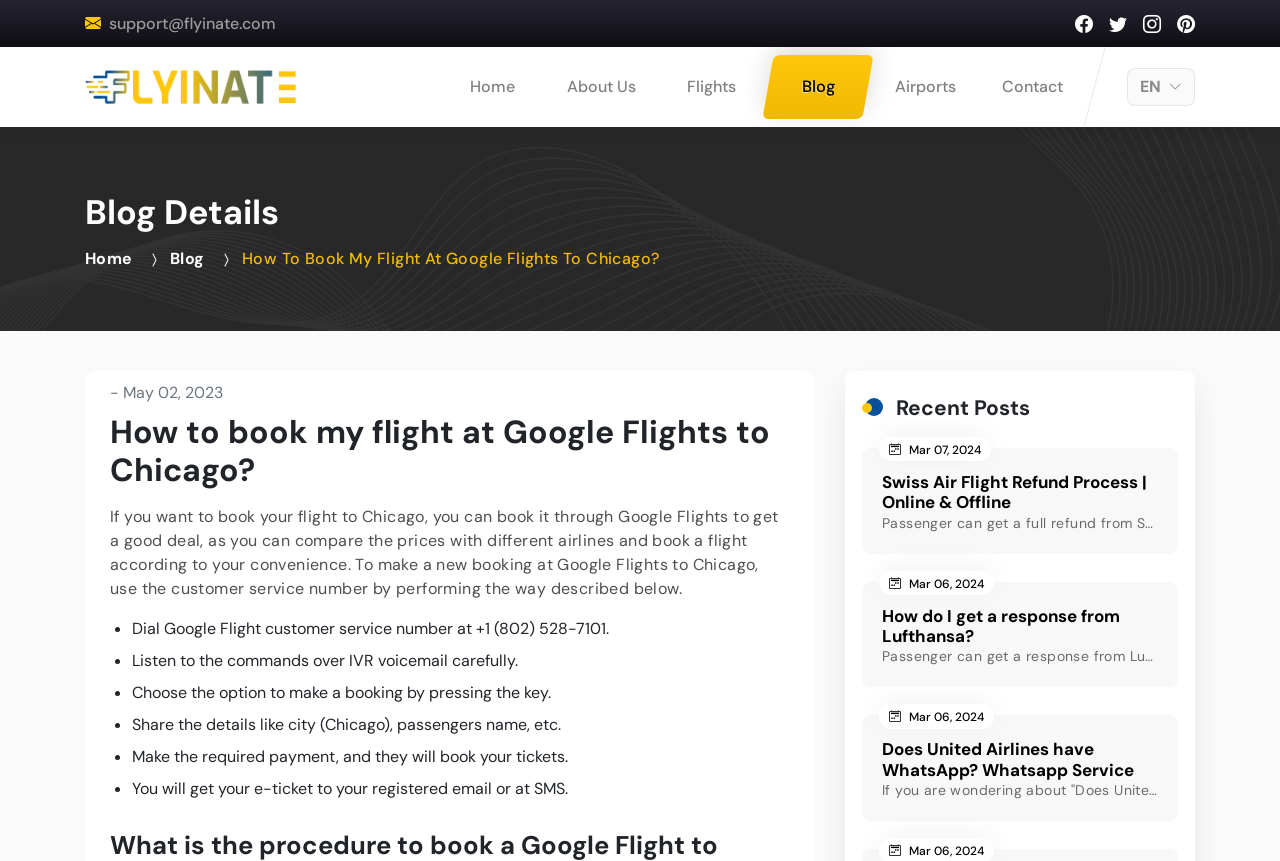Please locate the bounding box coordinates of the element that should be clicked to complete the given instruction: "Switch to English language".

[0.88, 0.079, 0.934, 0.123]